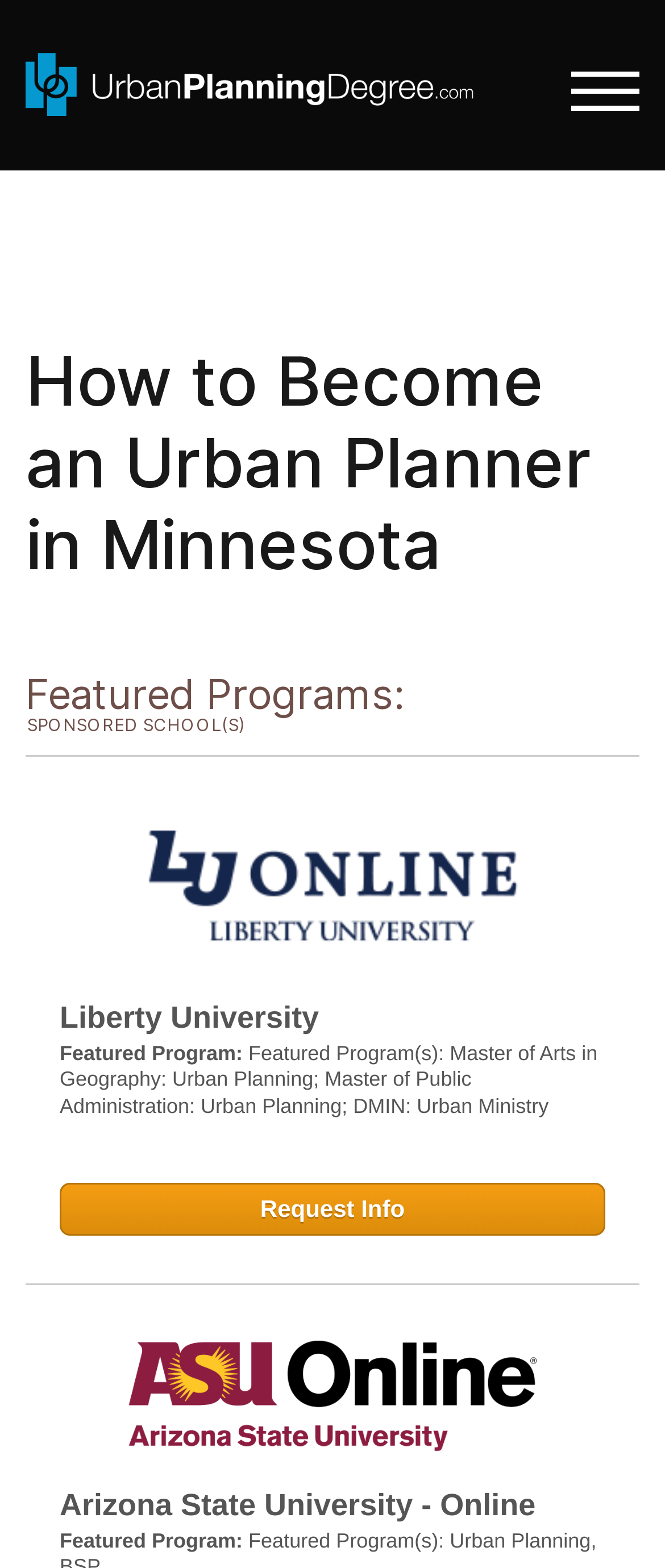Please determine the primary heading and provide its text.

How to Become an Urban Planner in Minnesota